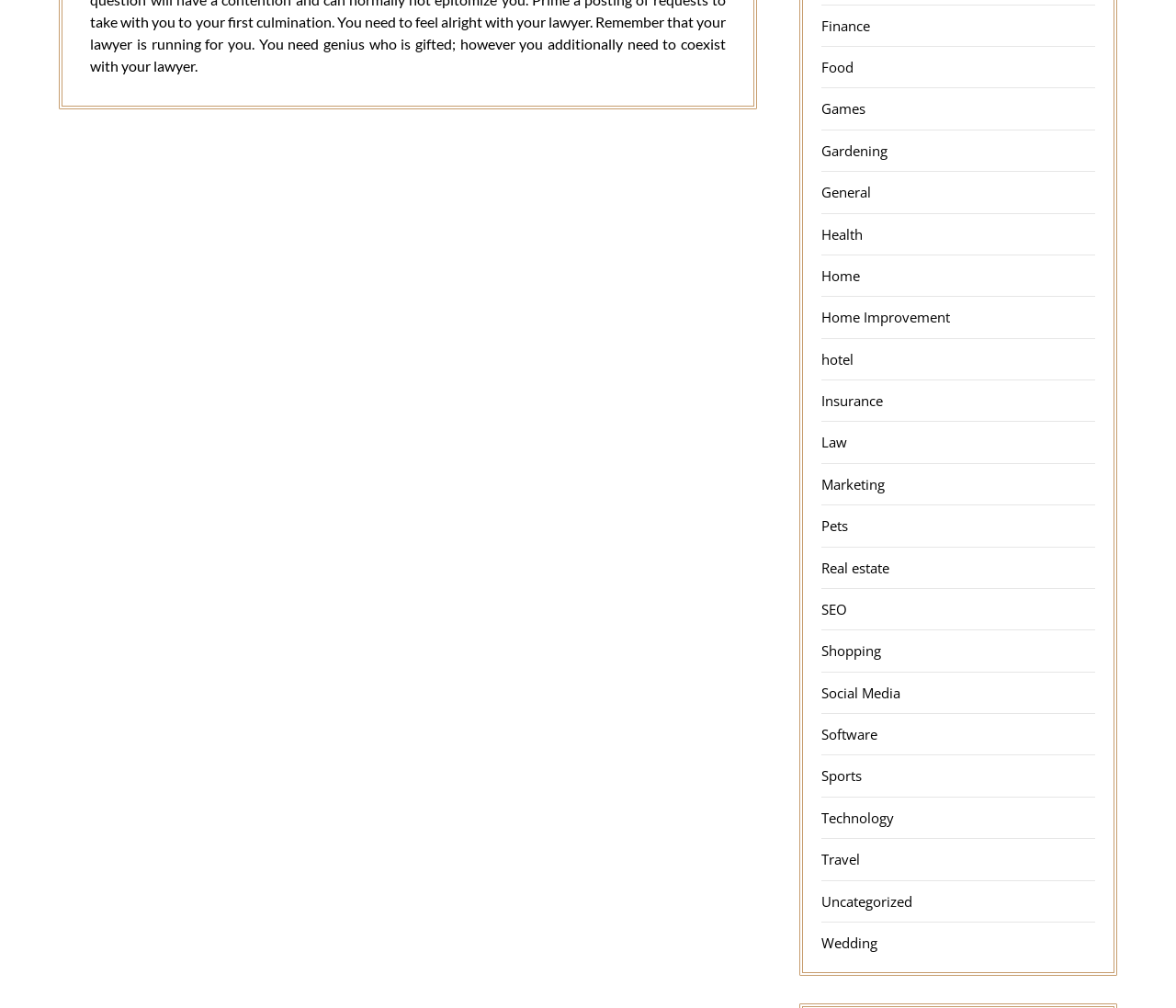Please reply to the following question with a single word or a short phrase:
What is the last category listed?

Wedding